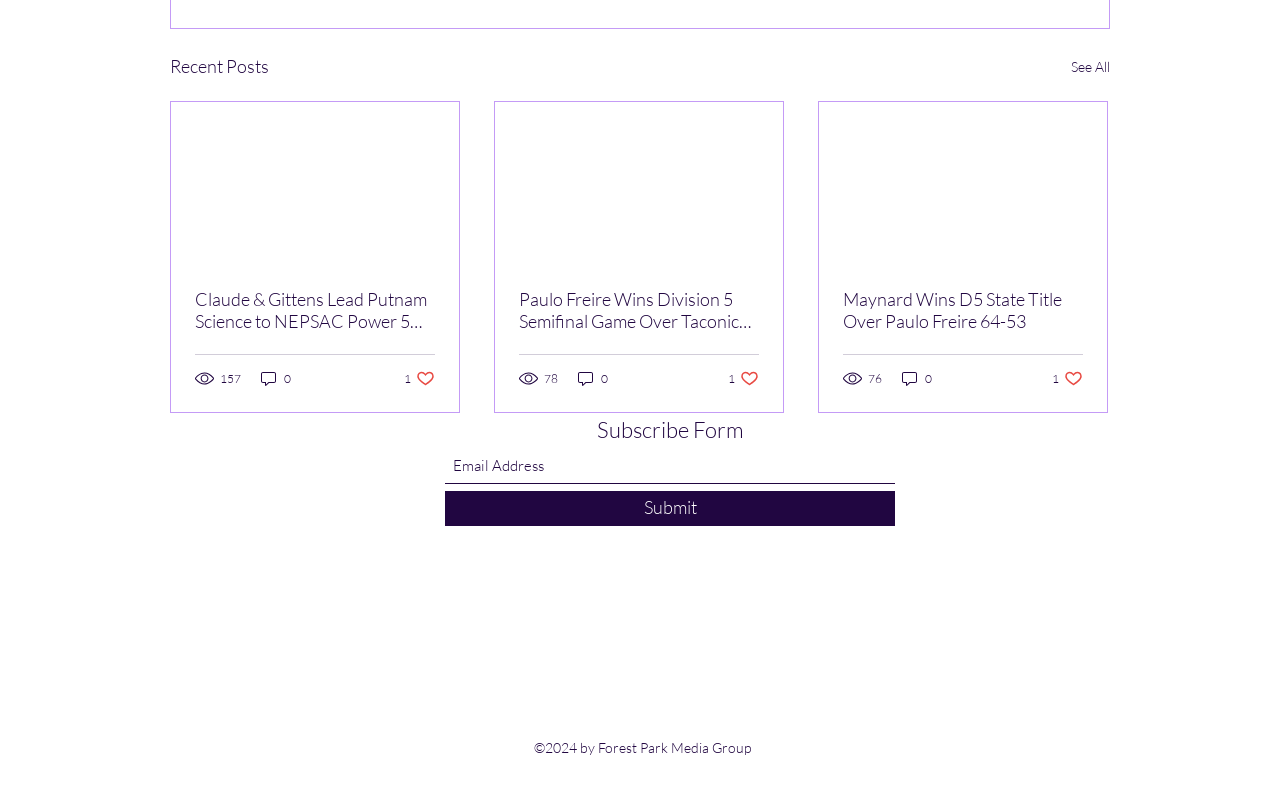Could you specify the bounding box coordinates for the clickable section to complete the following instruction: "Read the article 'Claude & Gittens Lead Putnam Science to NEPSAC Power 5 AAA Championship'"?

[0.152, 0.363, 0.34, 0.418]